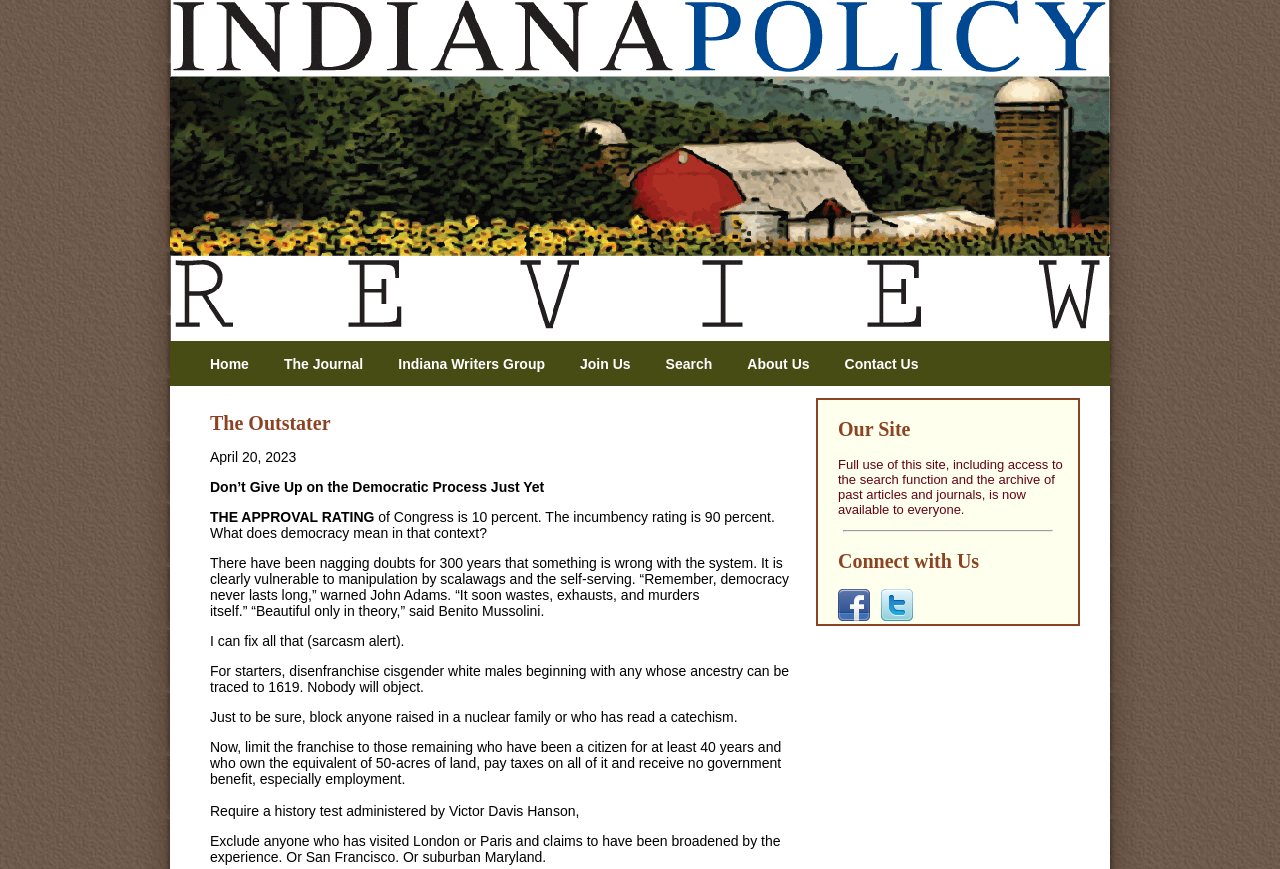Please answer the following query using a single word or phrase: 
What is the approval rating of Congress?

10 percent